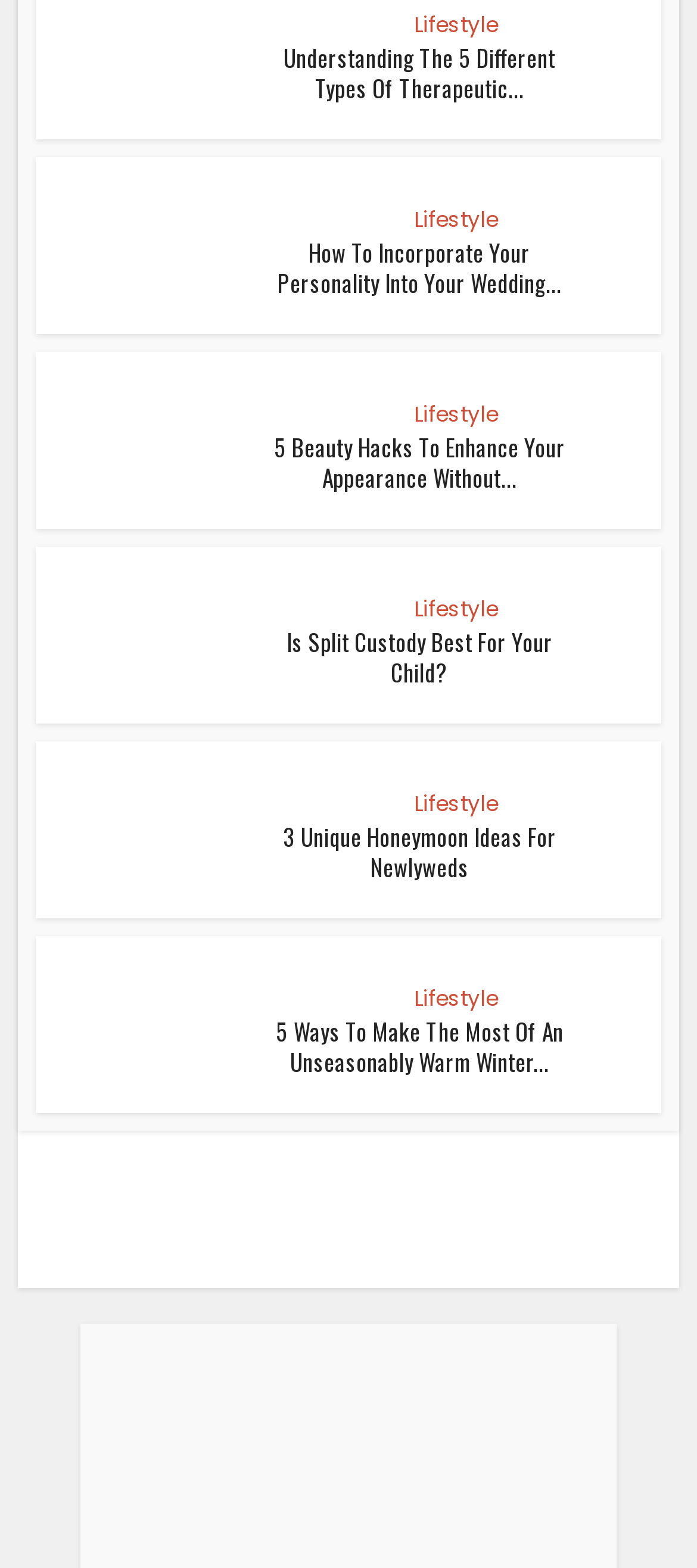Look at the image and write a detailed answer to the question: 
What is the purpose of the button at the bottom?

The button at the bottom of the webpage has the text 'Load More', which suggests that its purpose is to load more content, likely additional articles or pages.